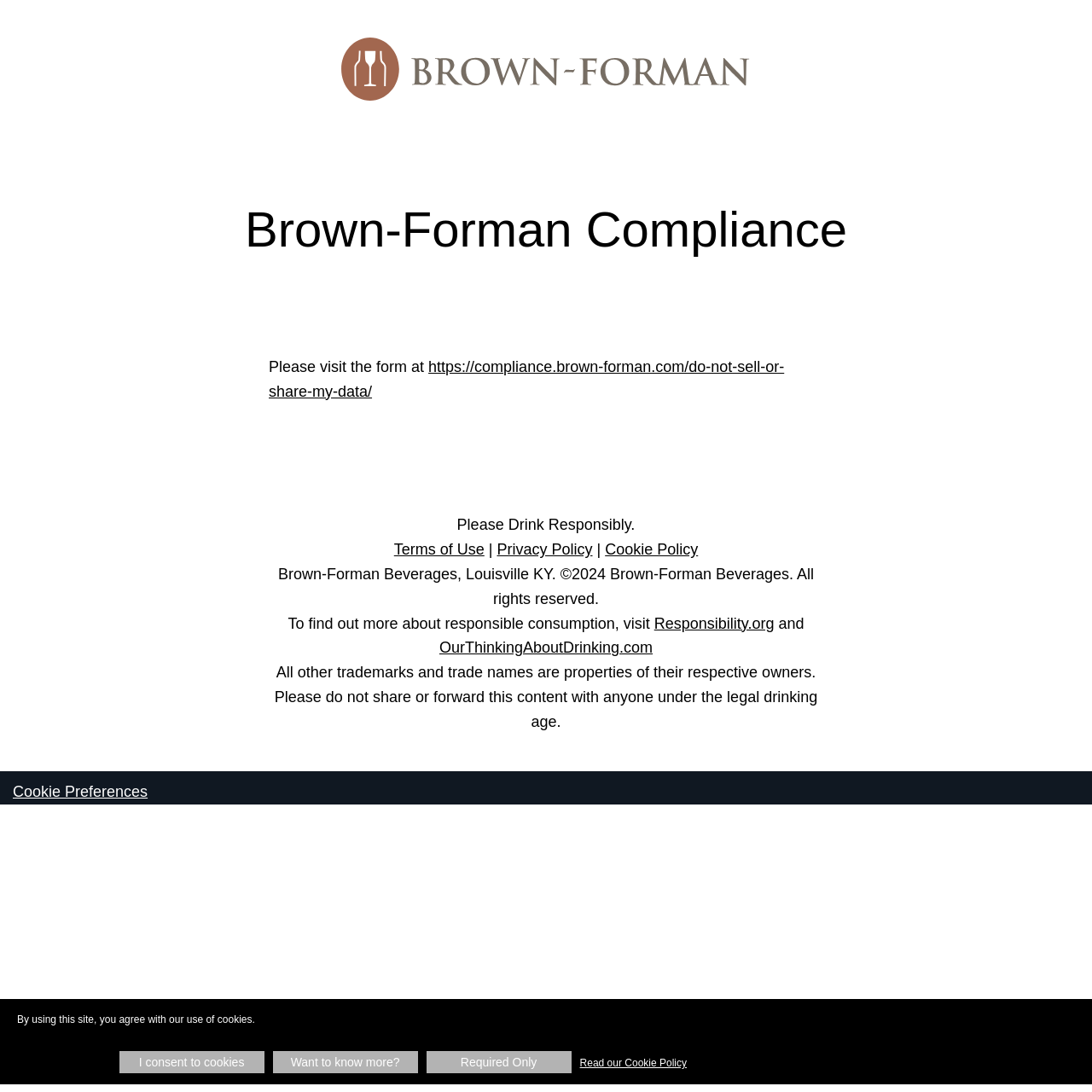Point out the bounding box coordinates of the section to click in order to follow this instruction: "Click the 'Ashley Steele' link".

None